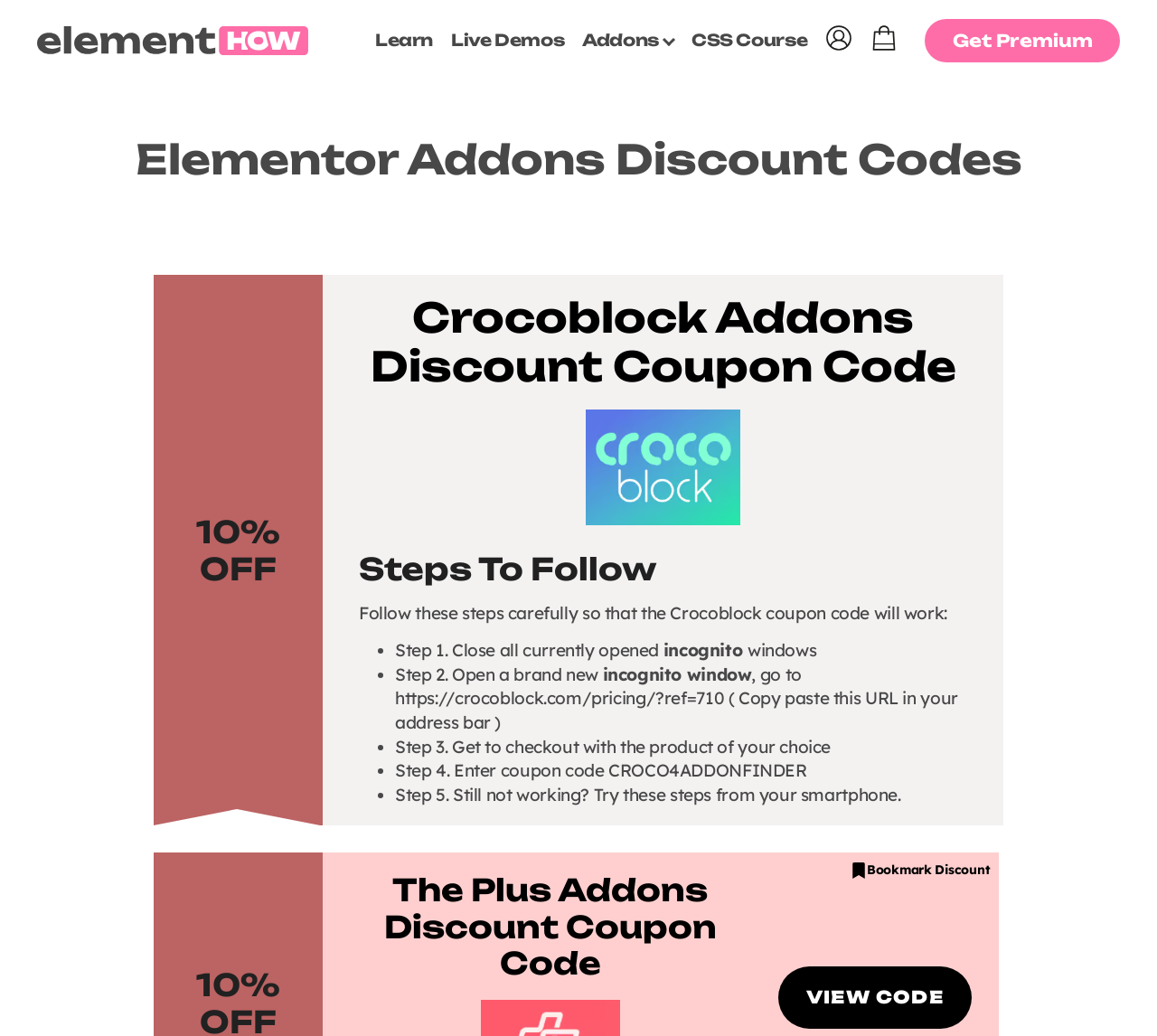Please find the bounding box coordinates of the section that needs to be clicked to achieve this instruction: "Click on 'VIEW CODE'".

[0.672, 0.933, 0.84, 0.993]